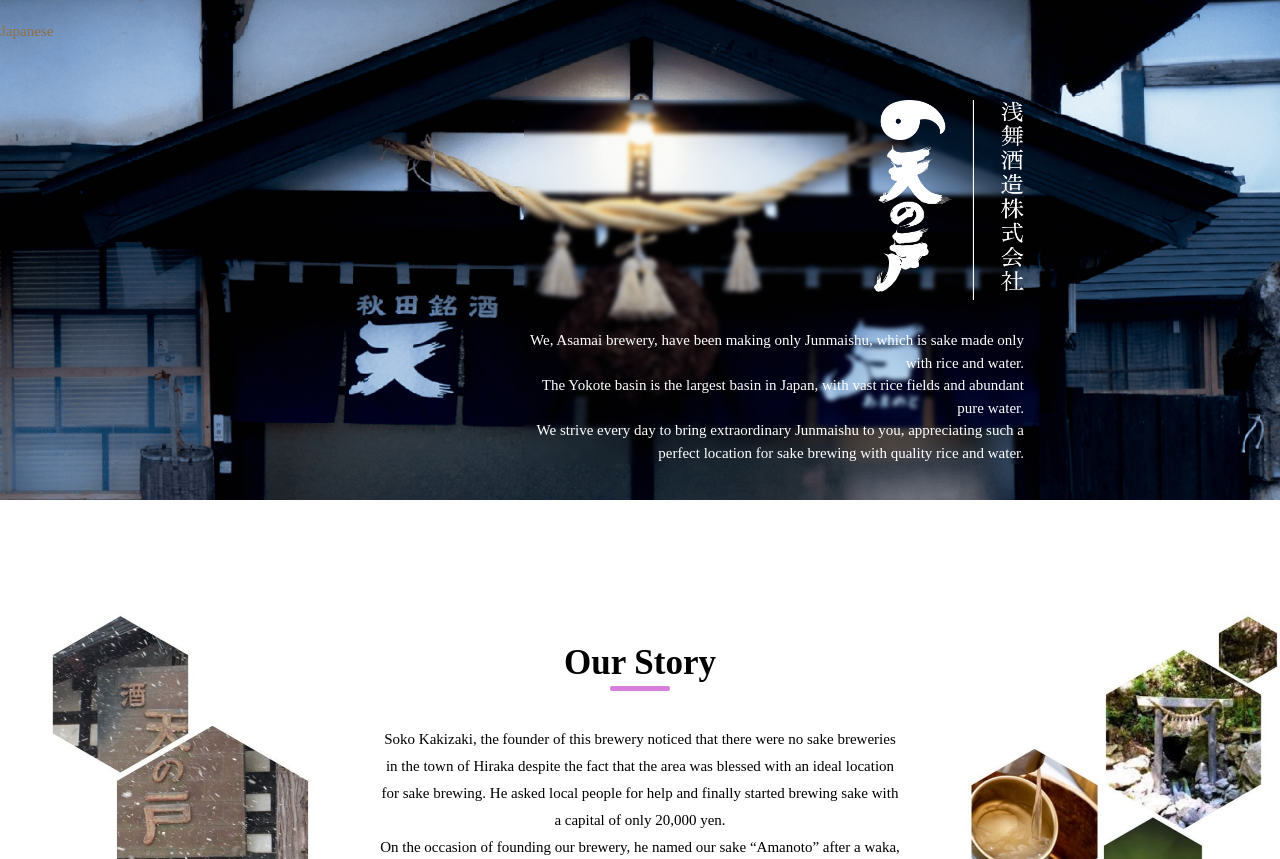Elaborate on the webpage's design and content in a detailed caption.

The webpage is about Amanoto, a sake brewery. At the top left, there is a link to a Japanese version of the page. Below it, on the right side, there is a large image that takes up most of the width of the page, likely showcasing the brewery or its products.

The main content of the page is divided into two sections. The first section is located below the image and consists of three paragraphs of text. The first paragraph introduces Asamai brewery, stating that they only produce Junmaishu, a type of sake made with rice and water. The second paragraph describes the Yokote basin, where the brewery is located, highlighting its vast rice fields and abundant pure water. The third paragraph expresses the brewery's daily strive to produce high-quality Junmaishu, appreciating their ideal location.

Below these paragraphs, there is a heading titled "Our Story". Under this heading, there is a longer passage of text that tells the story of the brewery's founder, Soko Kakizaki, who started the brewery with a small capital of 20,000 yen after noticing the area's potential for sake brewing.